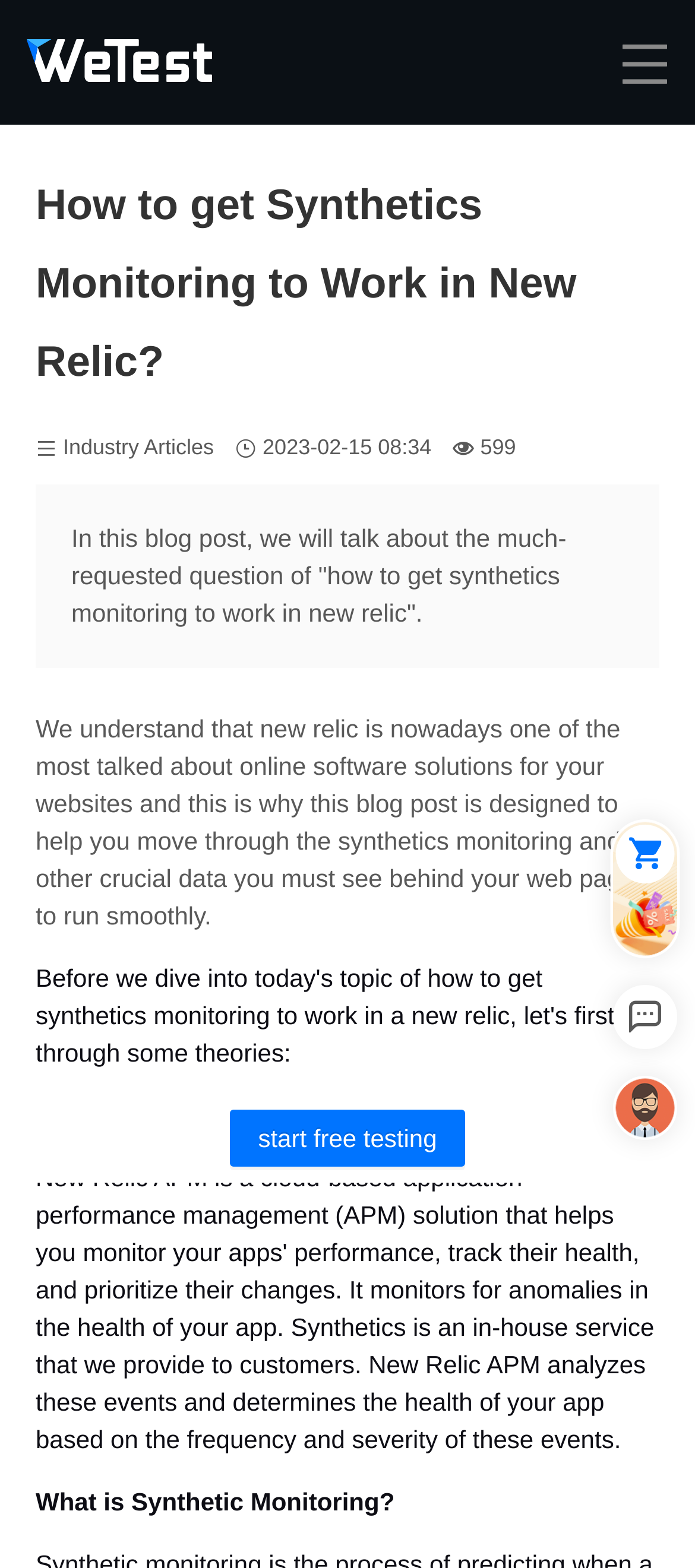Based on the element description: "Pricing", identify the UI element and provide its bounding box coordinates. Use four float numbers between 0 and 1, [left, top, right, bottom].

[0.026, 0.273, 0.056, 0.309]